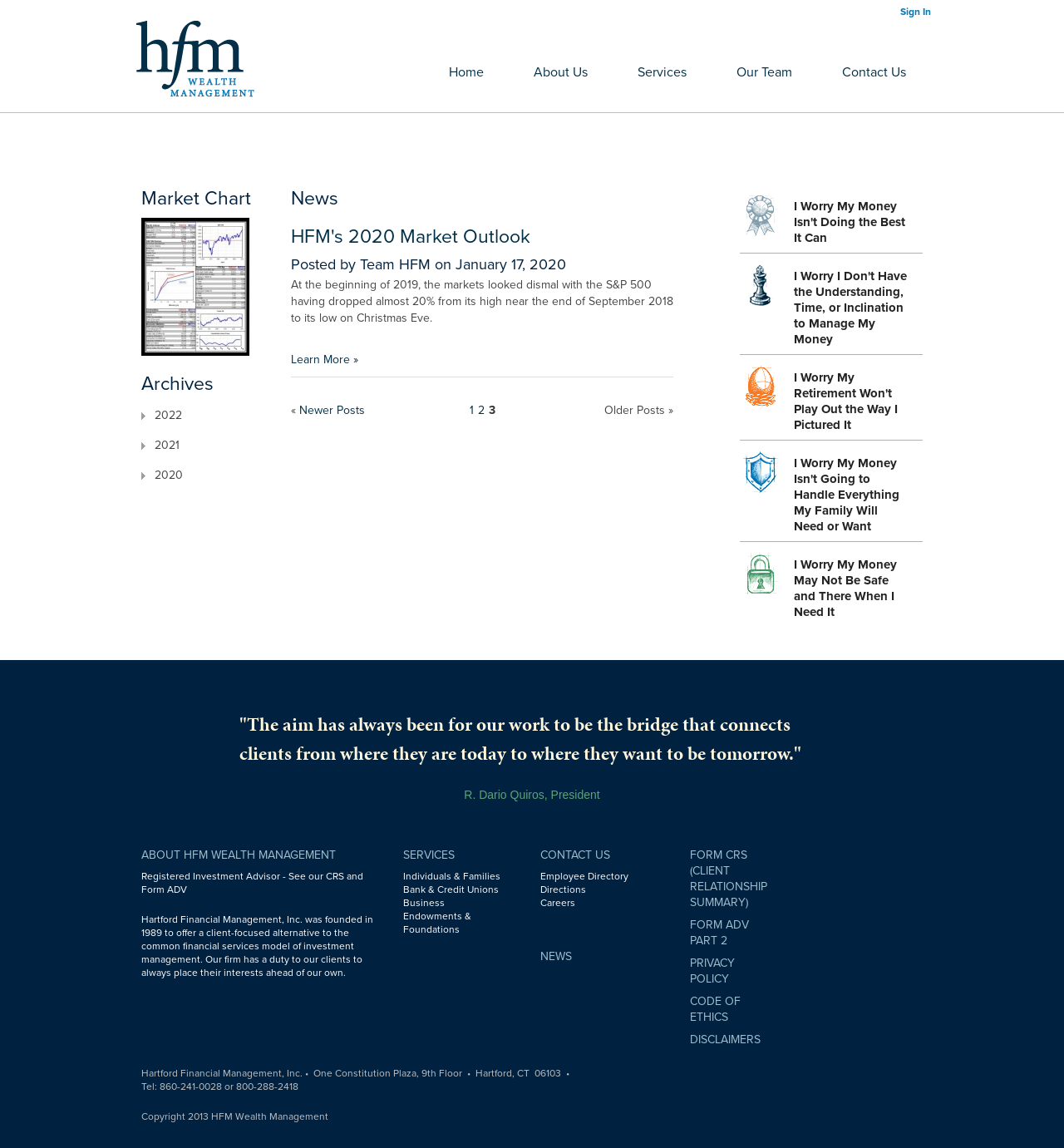How many links are there in the 'Services' section?
Kindly give a detailed and elaborate answer to the question.

The 'Services' section is located in the middle of the webpage, and it contains links to different services offered by the company. By counting the links, we can see that there are 5 links in total, which are 'SERVICES', 'Individuals & Families', 'Bank & Credit Unions', 'Business', and 'Endowments & Foundations'.